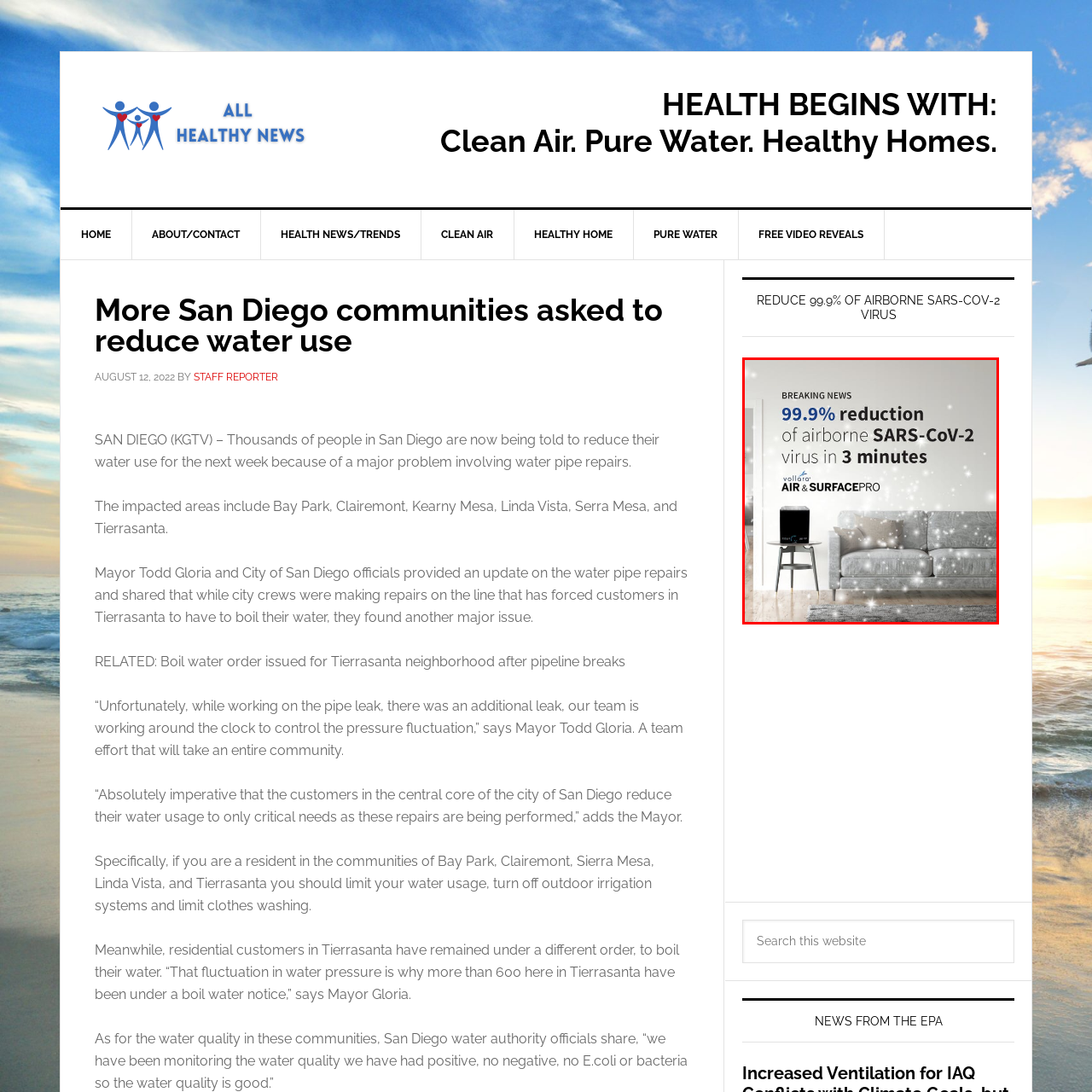Describe extensively the image that is situated inside the red border.

The image highlights a significant health announcement regarding the **Vollara Air & Surface Pro** device, emphasizing its capability to achieve a **99.9% reduction of airborne SARS-CoV-2 virus in just 3 minutes**. The scene is set in a modern living room, featuring a stylish gray couch and the device prominently placed on the floor next to it. Bright, sparkling effects surround the device, symbolizing its air purification power. The phrase "BREAKING NEWS" draws immediate attention, underlining the urgency and importance of the information being presented. This product aims to enhance indoor air quality and safety, particularly amidst ongoing health concerns.